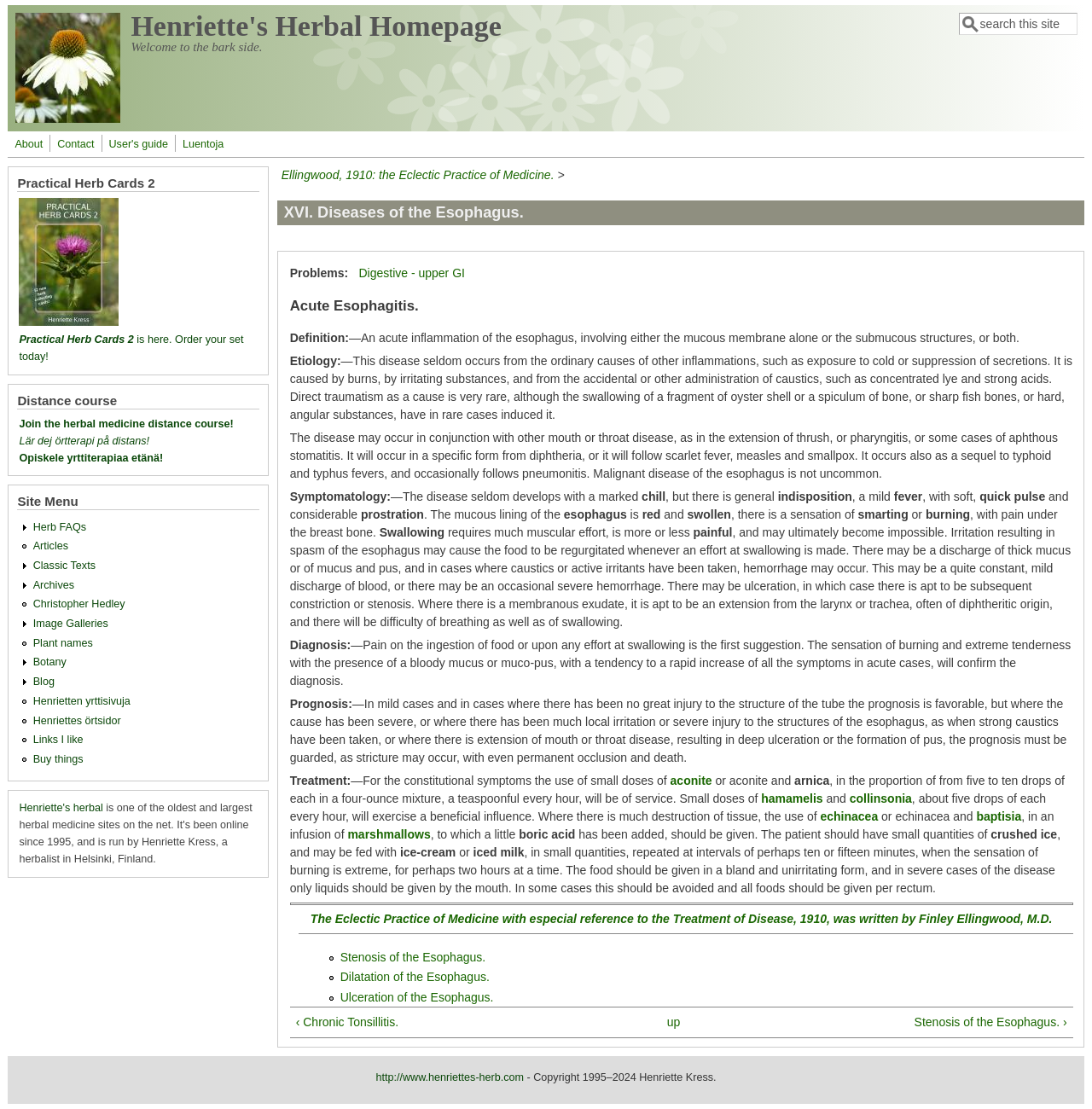What is the treatment for the disease?
Provide an in-depth and detailed explanation in response to the question.

The treatment for the disease involves the use of small doses of aconite, arnica, and hamamelis, in a four-ounce mixture, a teaspoonful every hour, to alleviate the constitutional symptoms.